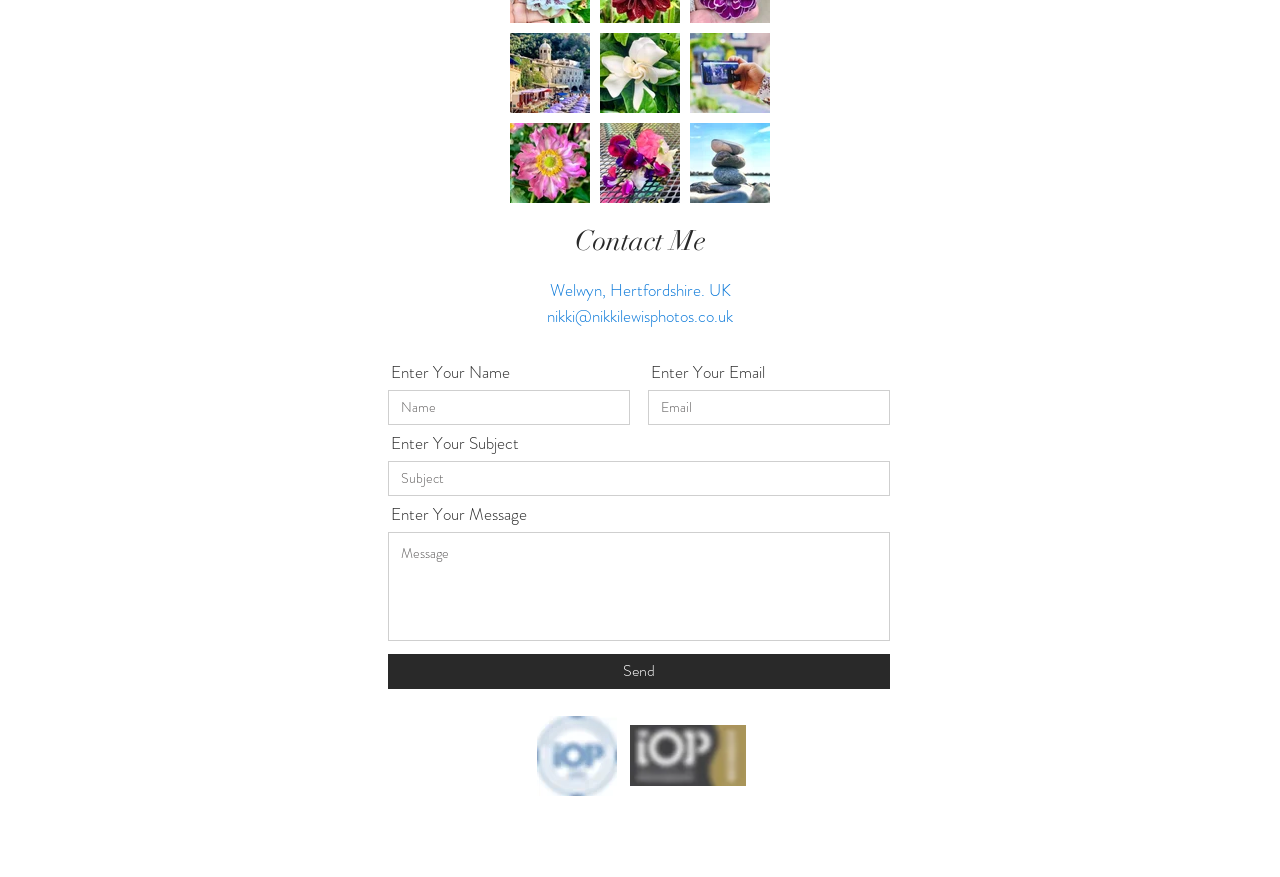Please respond to the question using a single word or phrase:
What is the photographer's email address?

nikki@nikkilewisphotos.co.uk